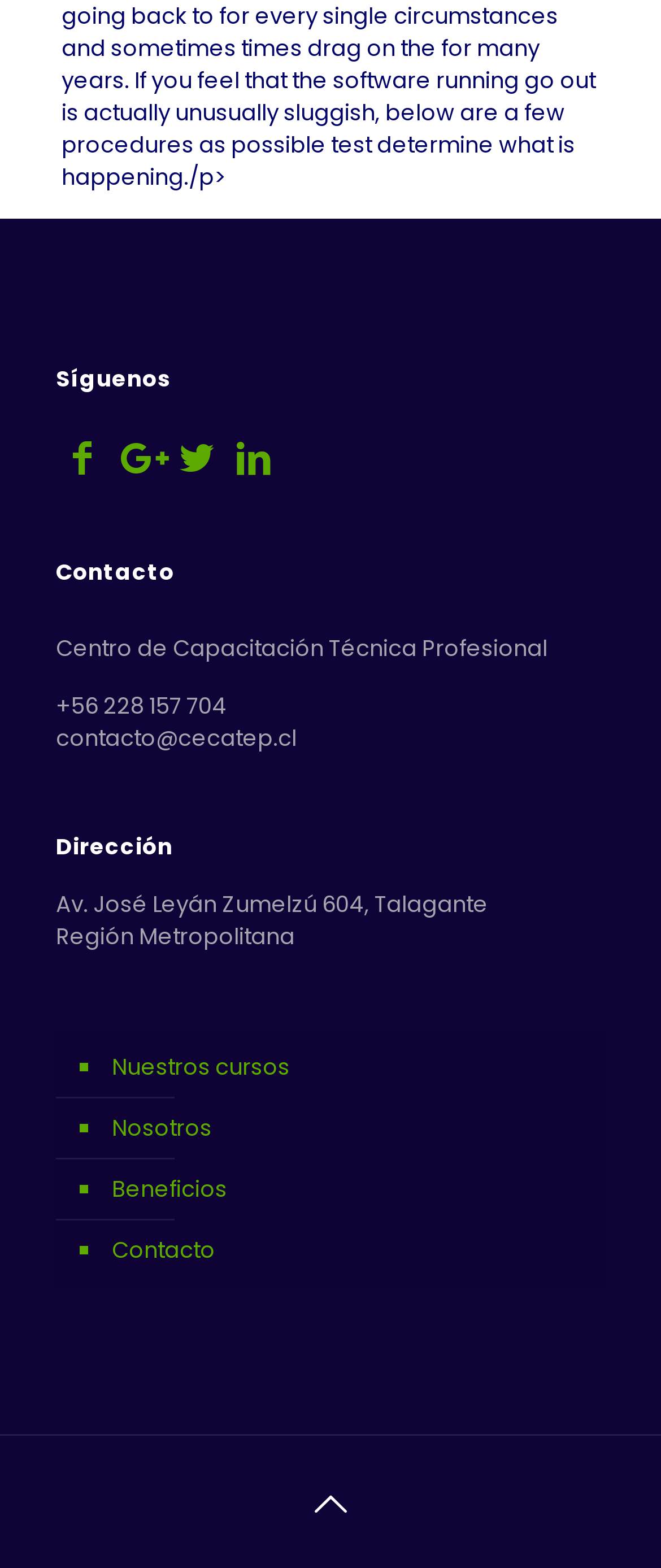Please provide a brief answer to the following inquiry using a single word or phrase:
How many links are there in the last section?

4